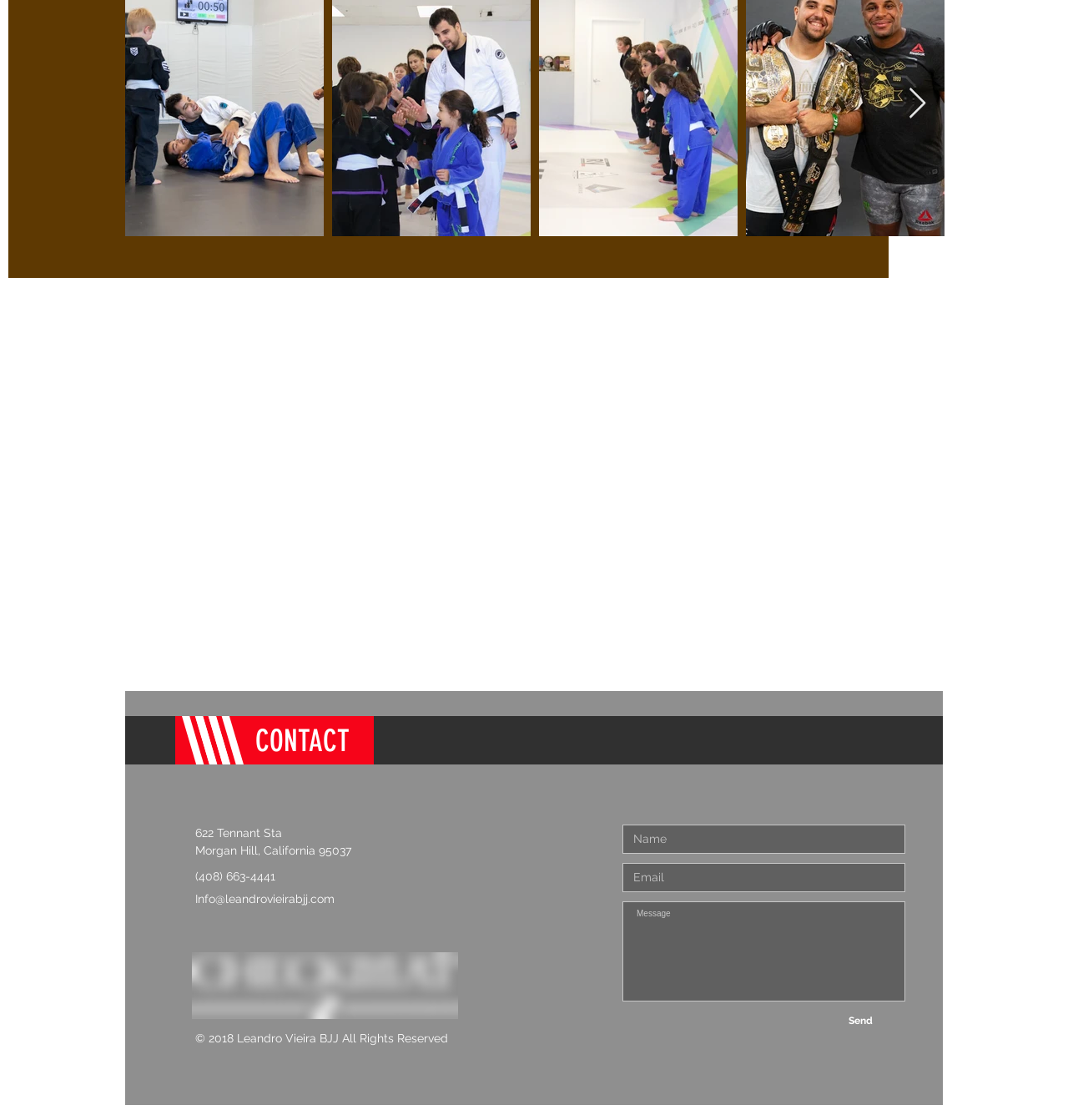Using the element description provided, determine the bounding box coordinates in the format (top-left x, top-left y, bottom-right x, bottom-right y). Ensure that all values are floating point numbers between 0 and 1. Element description: Book Your First Class Online

[0.652, 0.646, 0.788, 0.677]